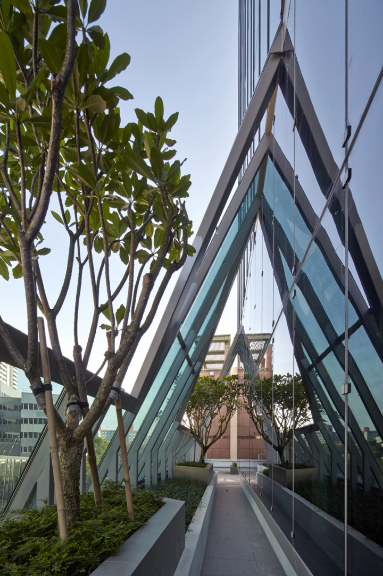Offer an in-depth description of the image shown.

The image showcases a striking architectural design featuring a modern urban space characterized by angular glass structures and greenery. The photograph captures a pathway flanked by stylishly arranged trees, their trunks gracefully curving towards the sky. The sharp lines of the triangular glass panels reflect the vibrant surroundings, emphasizing a blend of nature and contemporary design. Sunlight filters through the glass, creating a harmonious interplay of light and shadow, while the lush greenery adds a refreshing contrast to the sleek surfaces. This serene corridor invites viewers to explore the beautiful relationship between the built environment and nature, highlighting thoughtful urban planning.